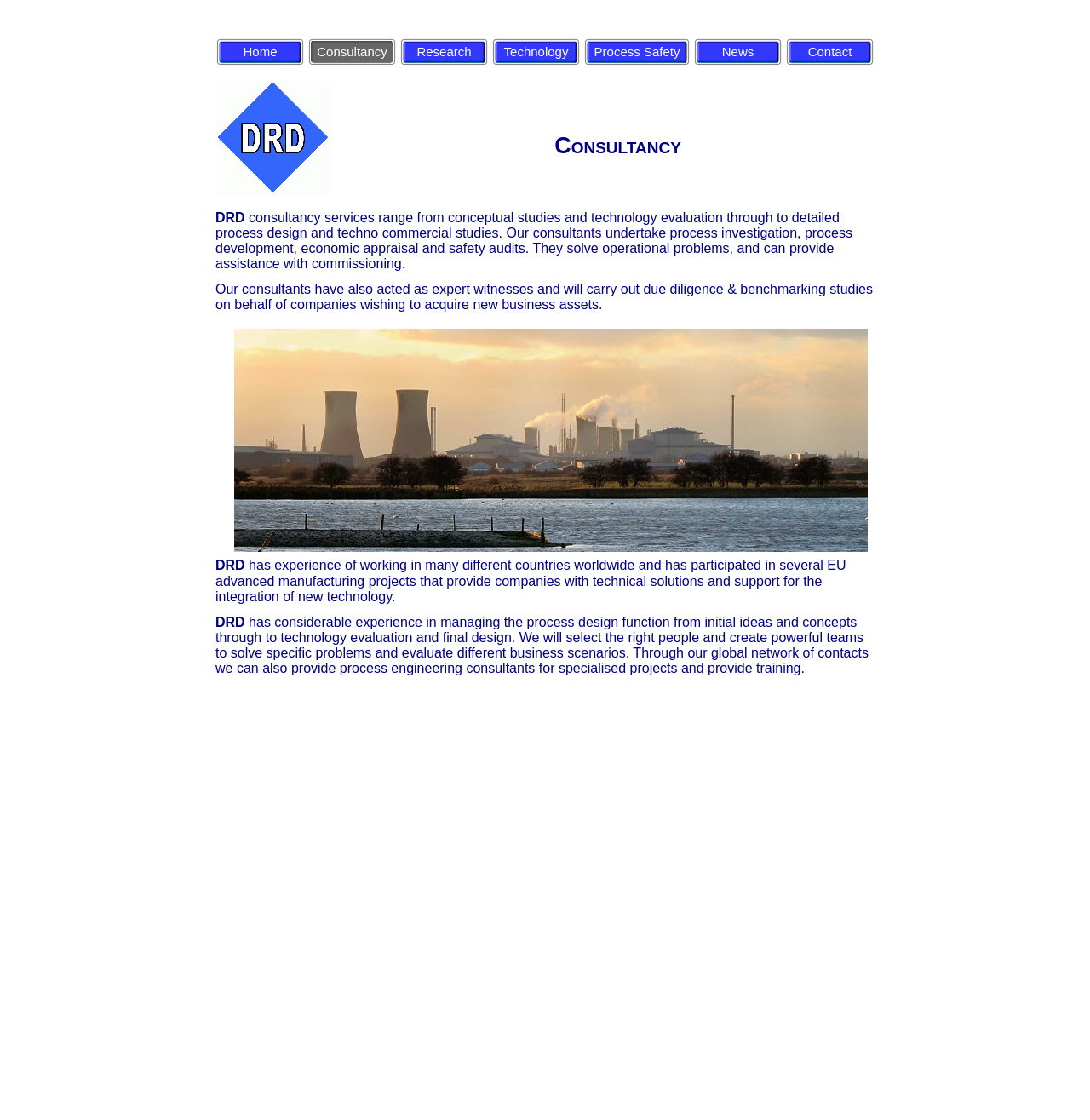Describe every aspect of the webpage in a detailed manner.

The webpage is about DRD, a consultancy firm managed by Chartered Chemical Engineers with expertise in various industries. At the top, there is a navigation menu with seven links: Home, Consultancy, Research, Technology, Process Safety, News, and Contact, aligned horizontally and evenly spaced.

Below the navigation menu, the title "Consultancy" is prominently displayed. To the left of the title, the company name "DRD" is written in a smaller font. 

The main content of the webpage is divided into three paragraphs. The first paragraph describes the consultancy services offered by DRD, including conceptual studies, technology evaluation, process design, and techno-commercial studies. The second paragraph mentions that the consultants also provide services such as process investigation, operational problem-solving, and commissioning assistance. Additionally, they act as expert witnesses and conduct due diligence and benchmarking studies.

The third paragraph highlights DRD's global experience, having worked in many countries and participated in EU advanced manufacturing projects. It also mentions the company's capability in managing process design functions, selecting the right people, and creating powerful teams to solve specific problems and evaluate business scenarios.